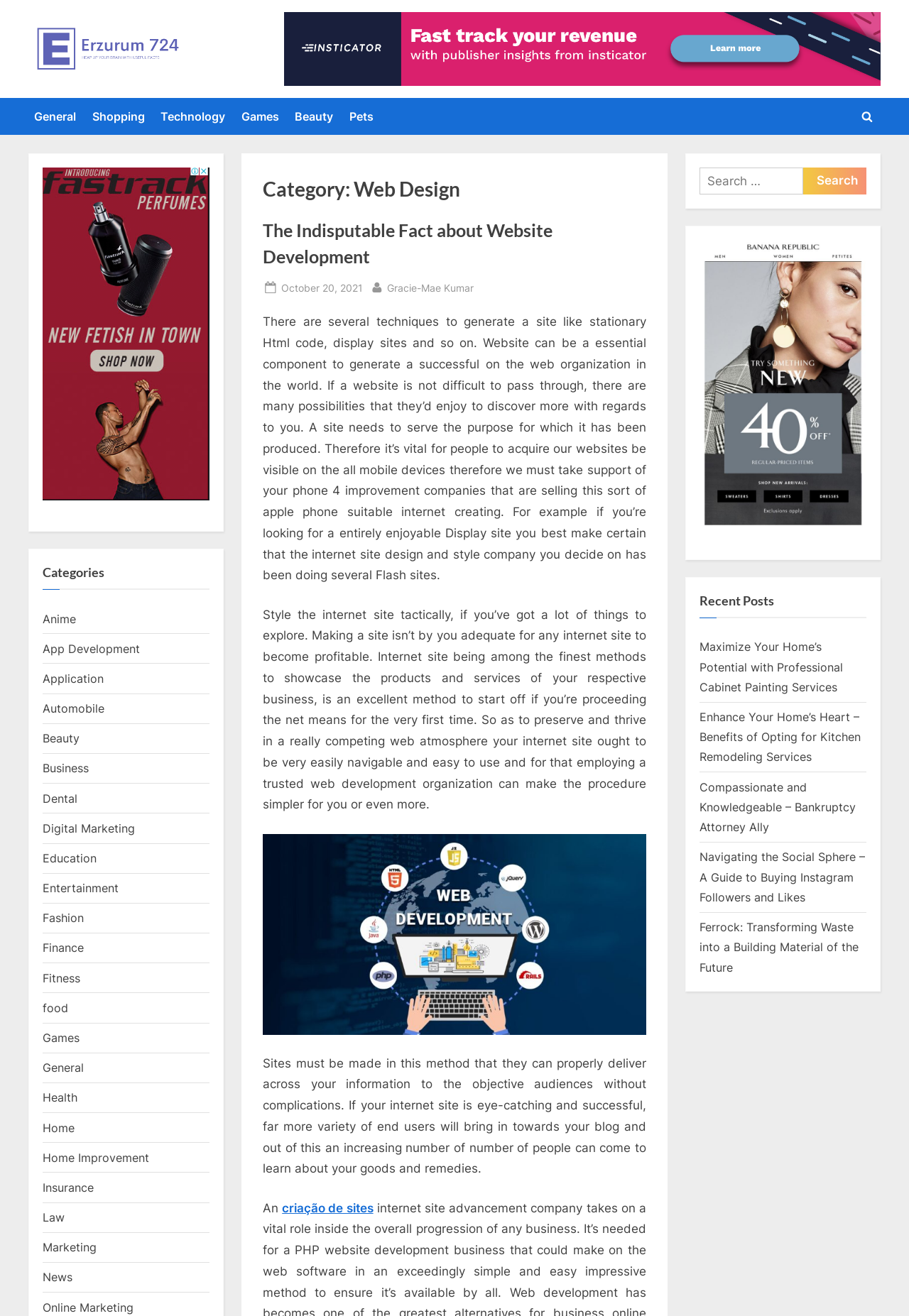Please provide the bounding box coordinate of the region that matches the element description: Erzurum 724. Coordinates should be in the format (top-left x, top-left y, bottom-right x, bottom-right y) and all values should be between 0 and 1.

[0.21, 0.039, 0.328, 0.056]